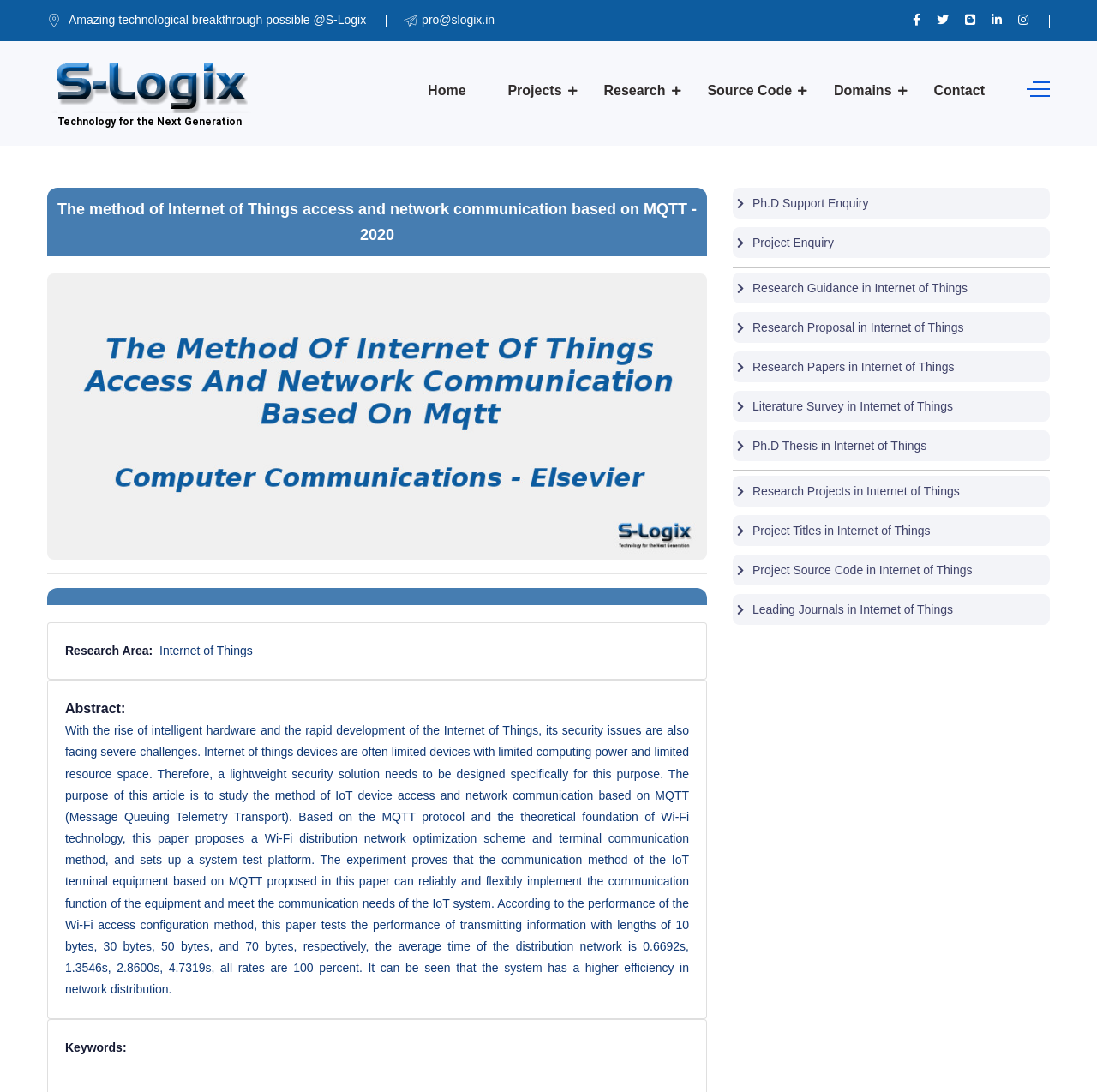What is the purpose of this article?
We need a detailed and exhaustive answer to the question. Please elaborate.

The purpose of this article is mentioned in the abstract section of the webpage, which states that the article aims to study the method of IoT device access and network communication based on MQTT.